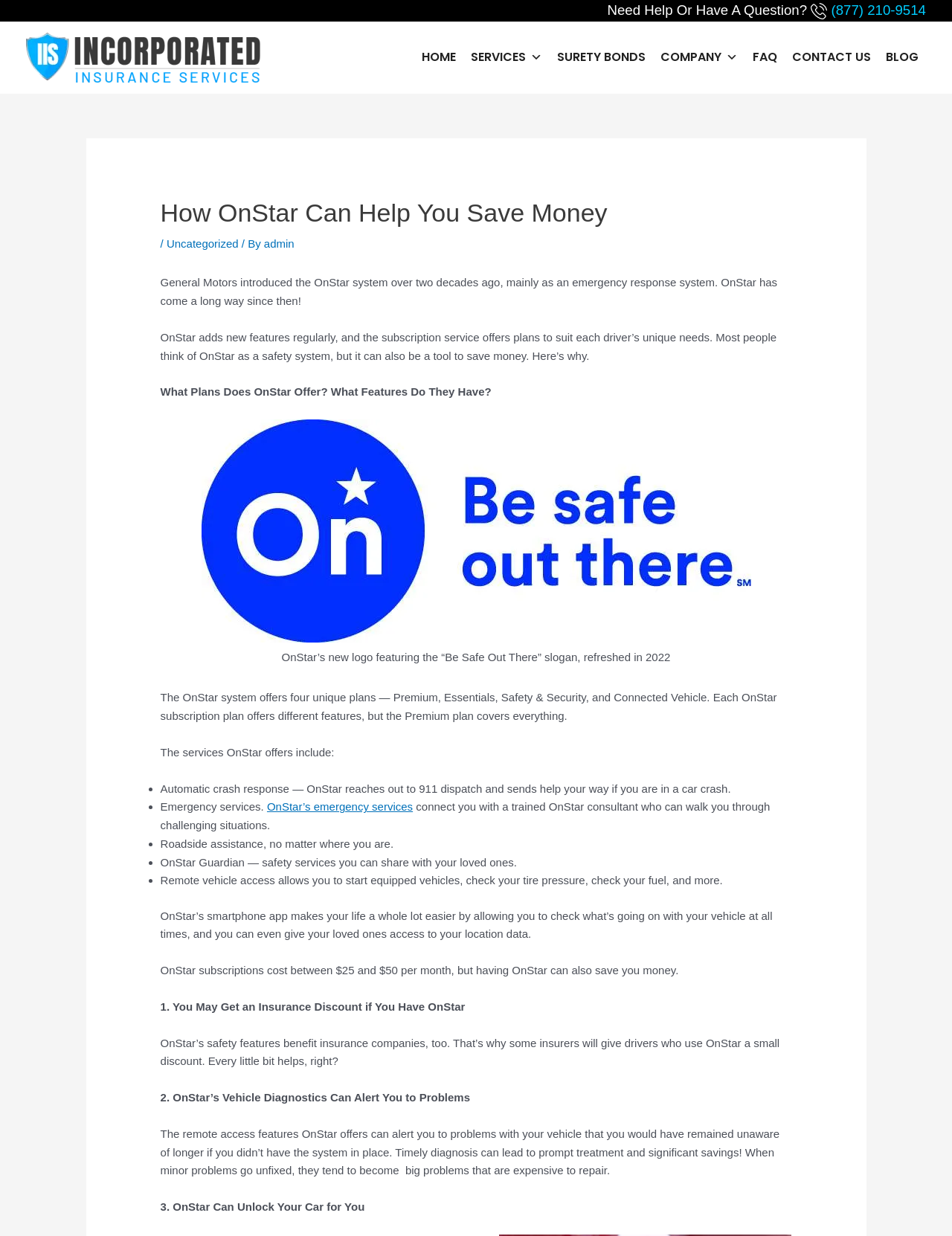Identify the bounding box coordinates of the region that should be clicked to execute the following instruction: "Visit the IISinsurance.com website".

[0.027, 0.04, 0.273, 0.051]